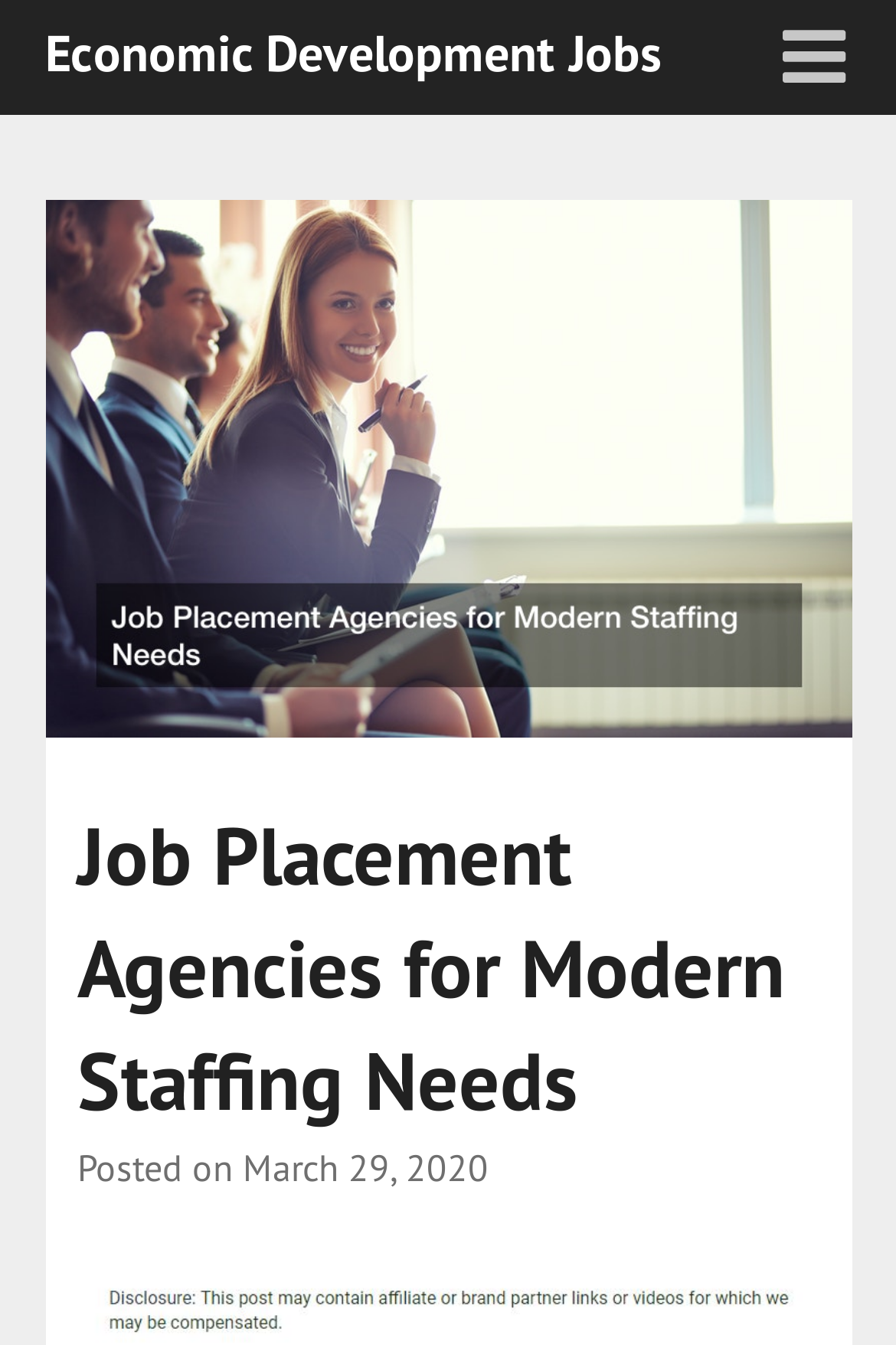Provide a short, one-word or phrase answer to the question below:
What is the date of the posted article?

March 29, 2020